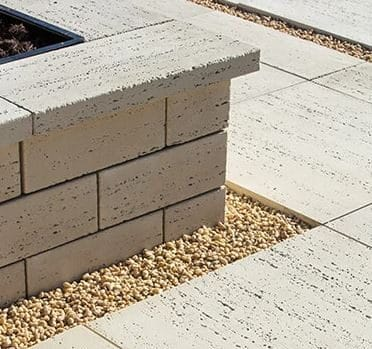Explain the image in a detailed and descriptive way.

This image showcases a beautifully designed outdoor space featuring light-colored concrete blocks forming a raised planter. The textured surface of the blocks adds visual interest, while the arrangement is complemented by a base of small, rounded pebbles that enhance the natural aesthetic. The surrounding area is meticulously paved, allowing for smooth transitions between different sections of the outdoor environment. This design suggests a modern and minimalistic landscaping approach, making it a perfect choice for contemporary gardens or patios. The planter is likely intended for growing various plants, enhancing the greenery in the space.